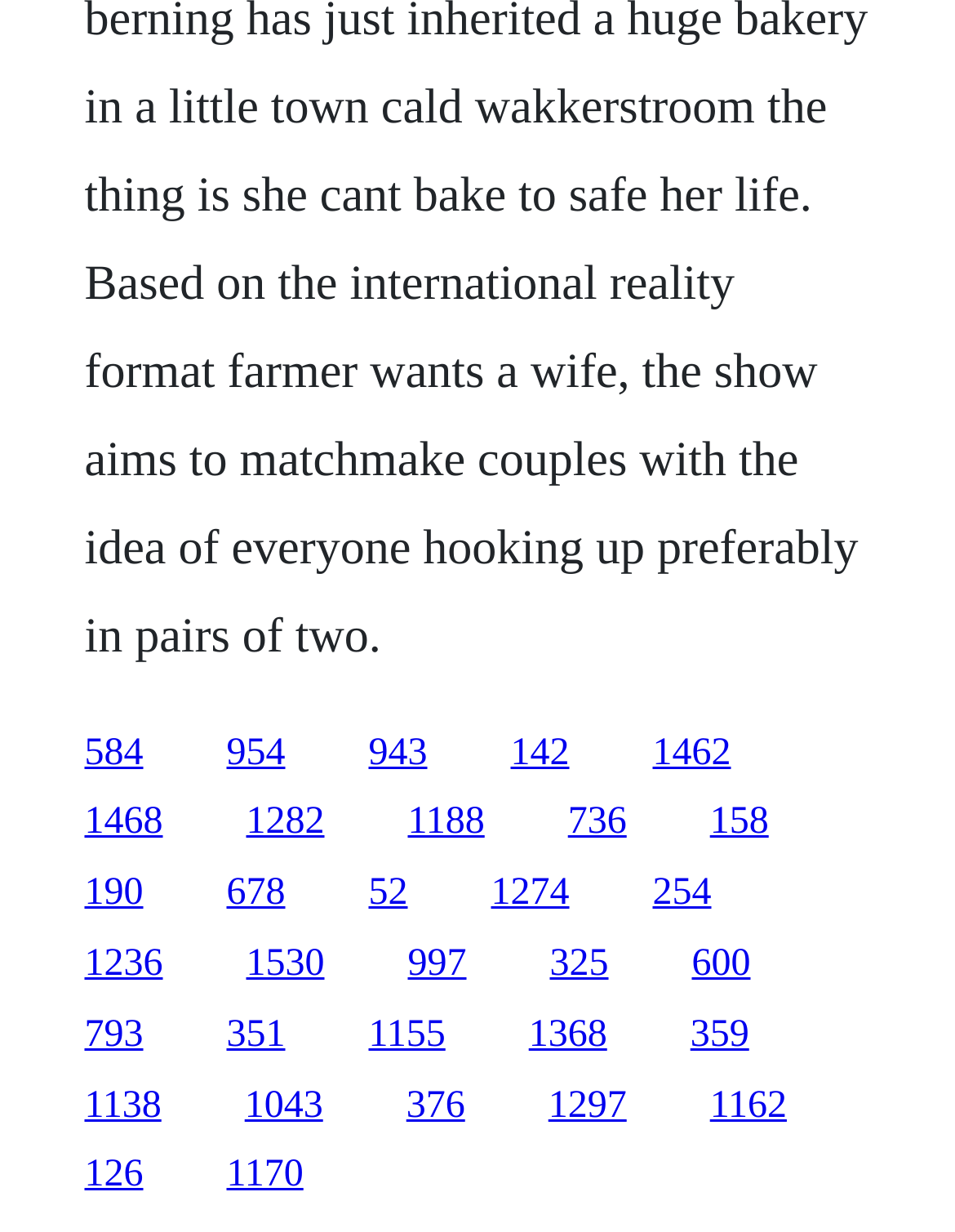Find the bounding box coordinates of the element I should click to carry out the following instruction: "go to the fifteenth link".

[0.088, 0.708, 0.15, 0.742]